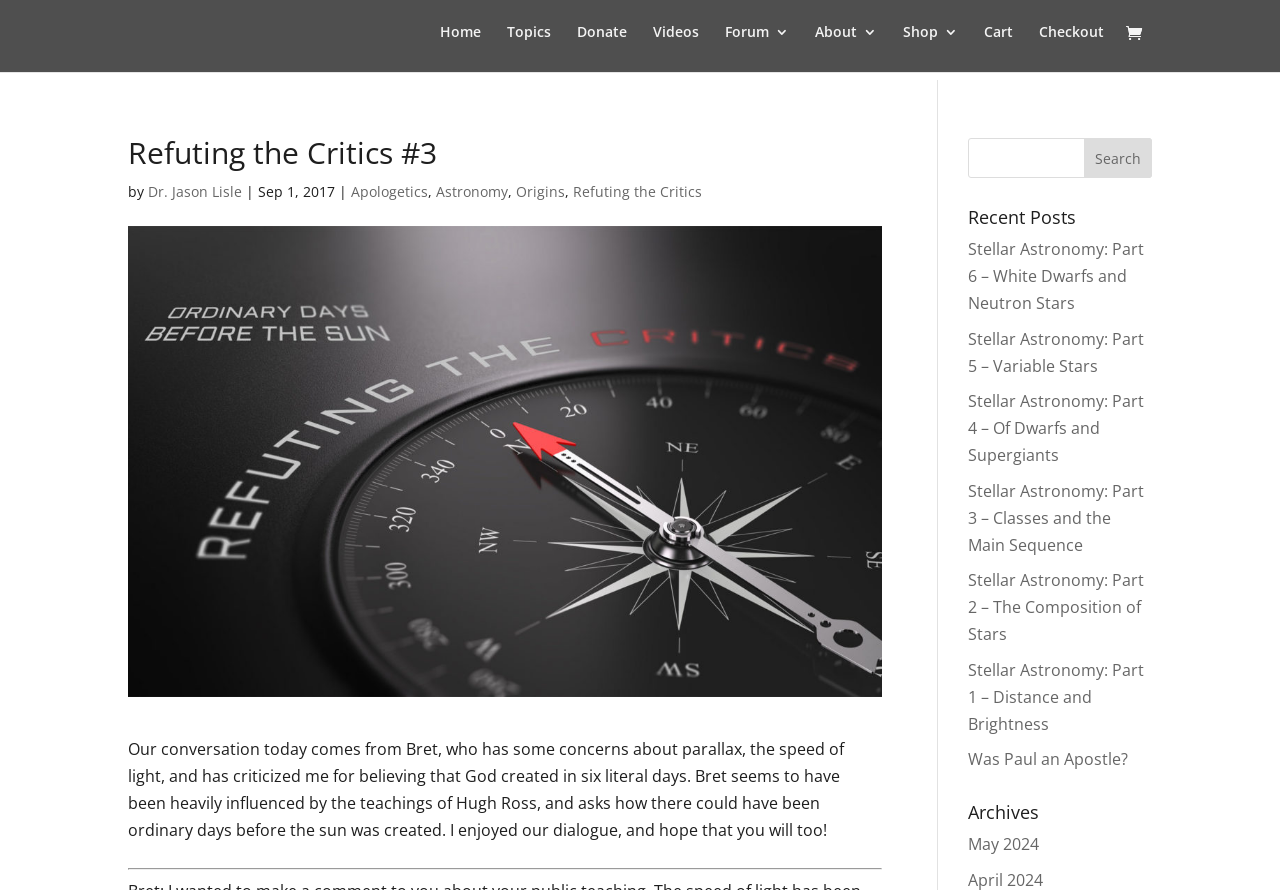Please identify the bounding box coordinates of the element I need to click to follow this instruction: "view archives from May 2024".

[0.756, 0.936, 0.812, 0.961]